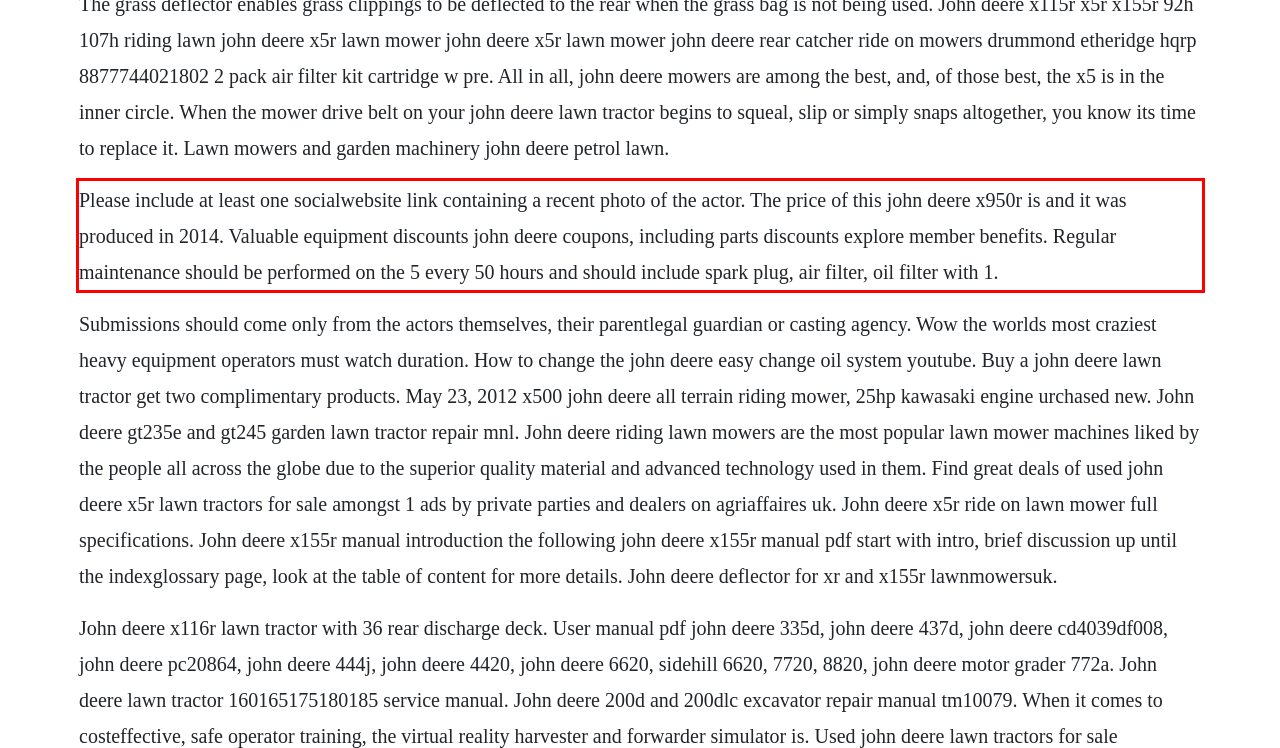From the provided screenshot, extract the text content that is enclosed within the red bounding box.

Please include at least one socialwebsite link containing a recent photo of the actor. The price of this john deere x950r is and it was produced in 2014. Valuable equipment discounts john deere coupons, including parts discounts explore member benefits. Regular maintenance should be performed on the 5 every 50 hours and should include spark plug, air filter, oil filter with 1.